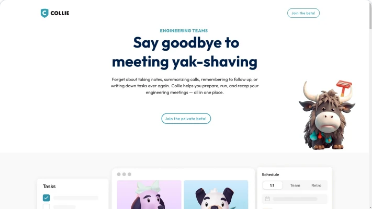Generate a comprehensive caption that describes the image.

The image features the branding of "Collie," an innovative tool designed to enhance team productivity by streamlining meetings. Centered in the design is a friendly cartoonish yak, embodying the concept of "yak-shaving," which humorously refers to the distractions that can arise during meetings. The text prominently states, "Say goodbye to meeting yak-shaving," inviting users to explore more efficient ways of managing engineering meetings. Below the main message, it encourages viewers with the phrase, "Collie helps you organize, run, and keep your engineering meetings—all in one place." This visual representation highlights the playful yet professional tone of the brand, making it approachable for teams looking to improve their collaboration efforts.